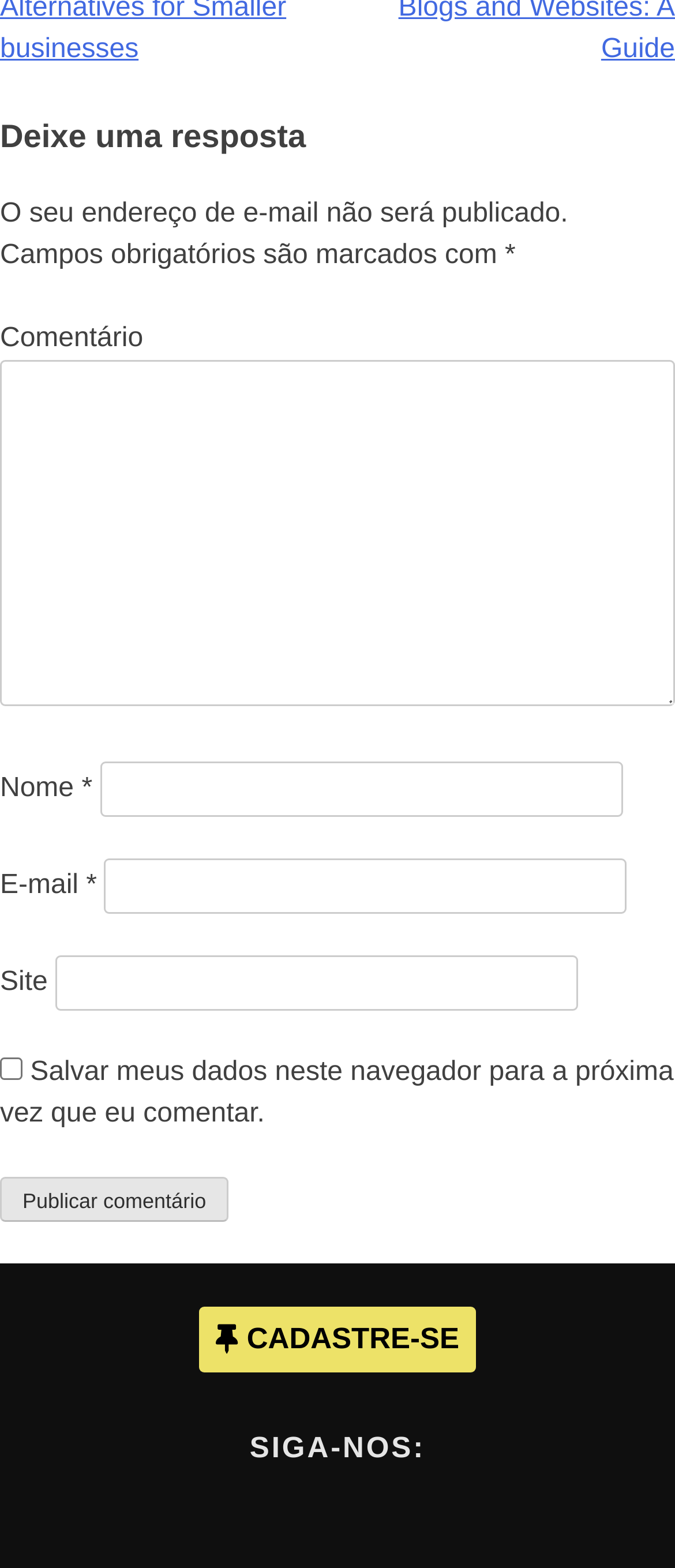Give a short answer to this question using one word or a phrase:
What is the purpose of the 'Nome' and 'E-mail' text boxes?

Provide personal information